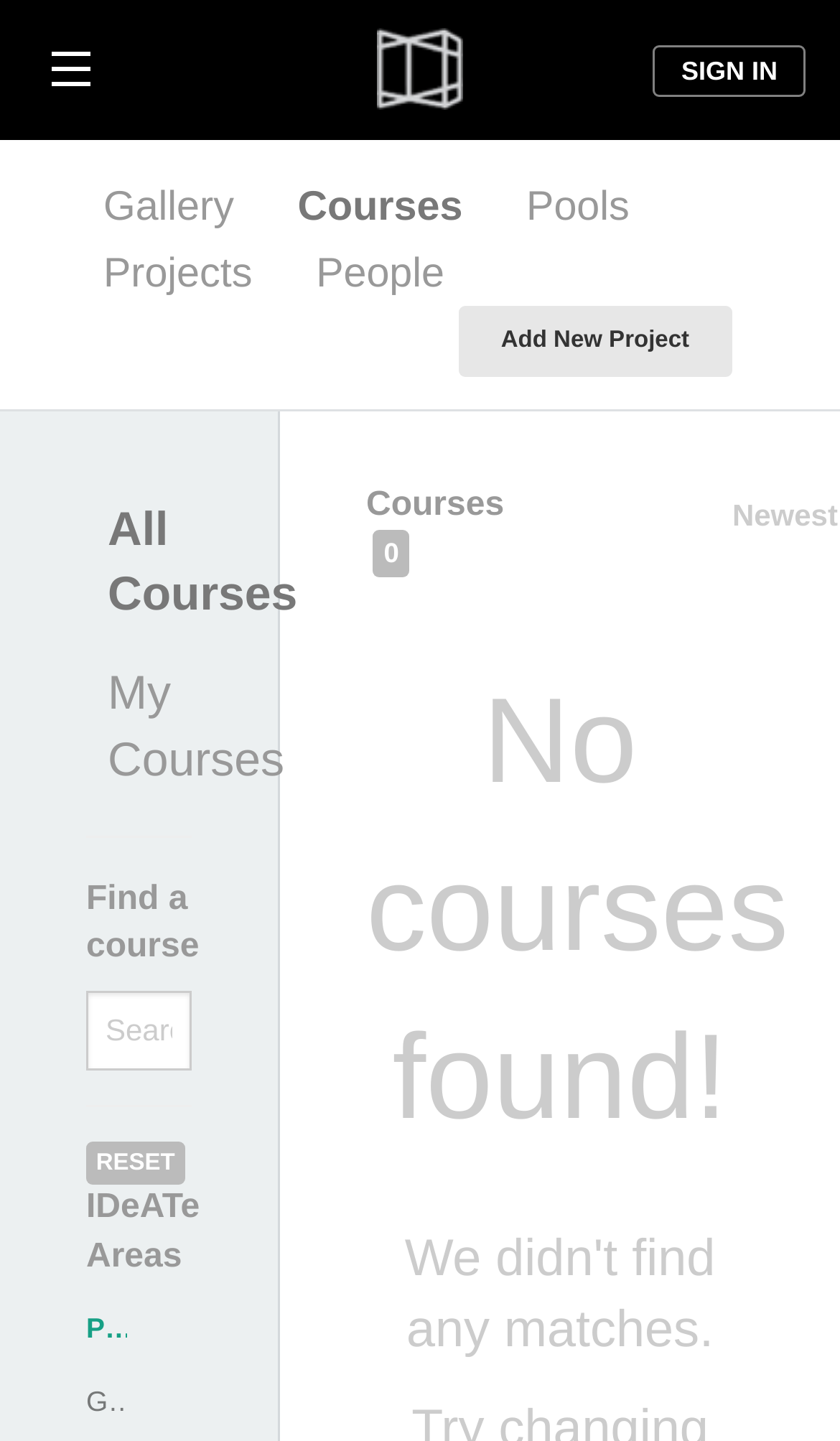Generate a thorough explanation of the webpage's elements.

The webpage is about courses offered by IDeATe. At the top left, there is a link to an unknown destination. Below it, a heading spans across the top of the page, with a link embedded within it. On the top right, a "SIGN IN" link is located. 

Below the top section, a navigation menu is situated, consisting of five links: "Gallery", "Courses", "Pools", "Projects", and "People". These links are aligned horizontally and take up about half of the page's width.

Further down, there are two more links: "Add New Project" and "All Courses". The "All Courses" link is situated above the "My Courses" link. 

A search function is provided, with a heading "Find a course" and a textbox labeled "Search" below it. A "RESET" link is located below the search textbox.

The webpage also features a section titled "IDeATe Areas", which lists two areas: "Physical Computing" and "Game Design". These links are stacked vertically.

Finally, there is a section that displays courses, with a heading "Courses 0". However, it appears that no courses are currently listed, as a heading "No courses found!" is displayed below it.